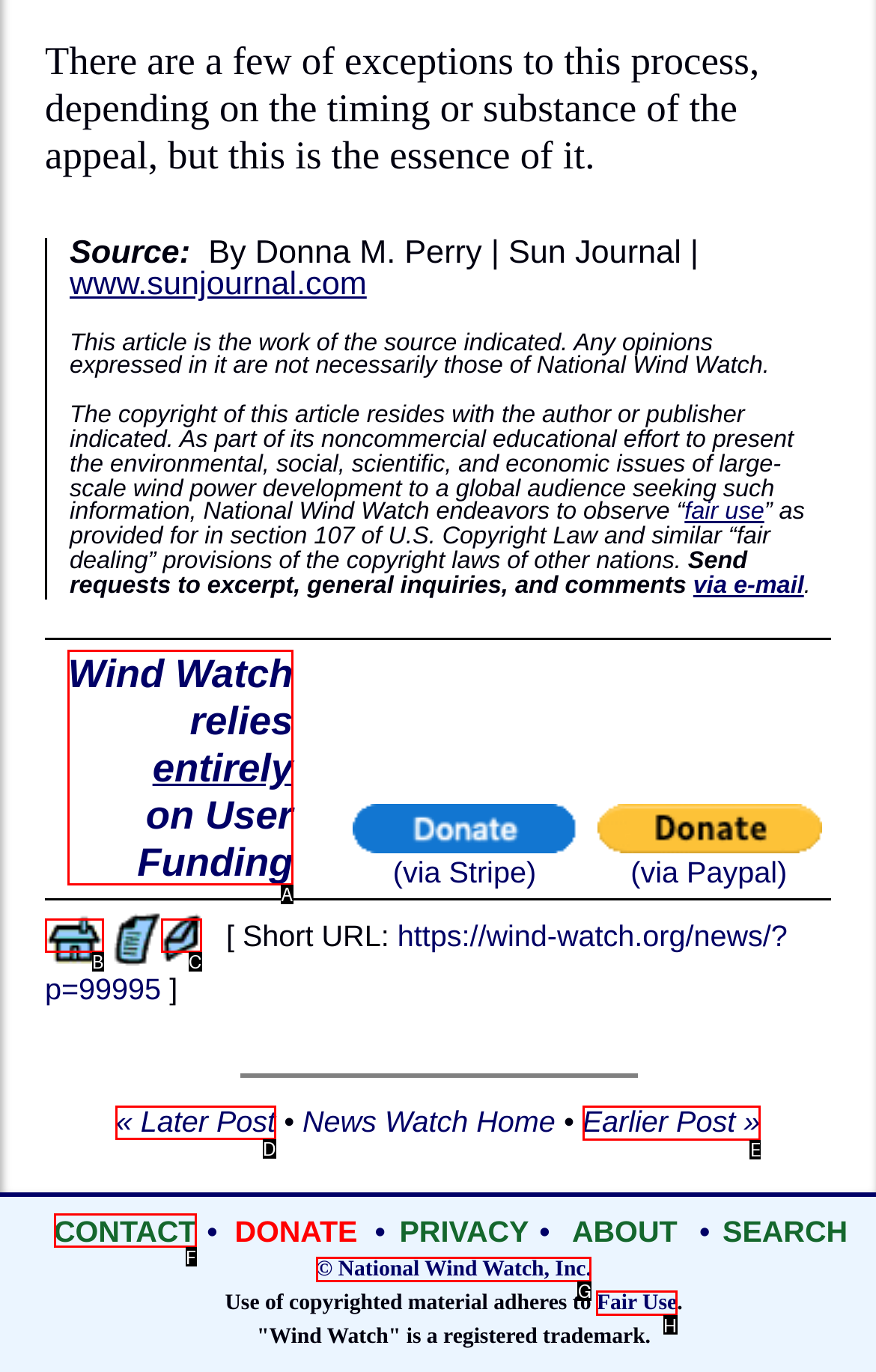Determine which option should be clicked to carry out this task: Go to the earlier post
State the letter of the correct choice from the provided options.

E